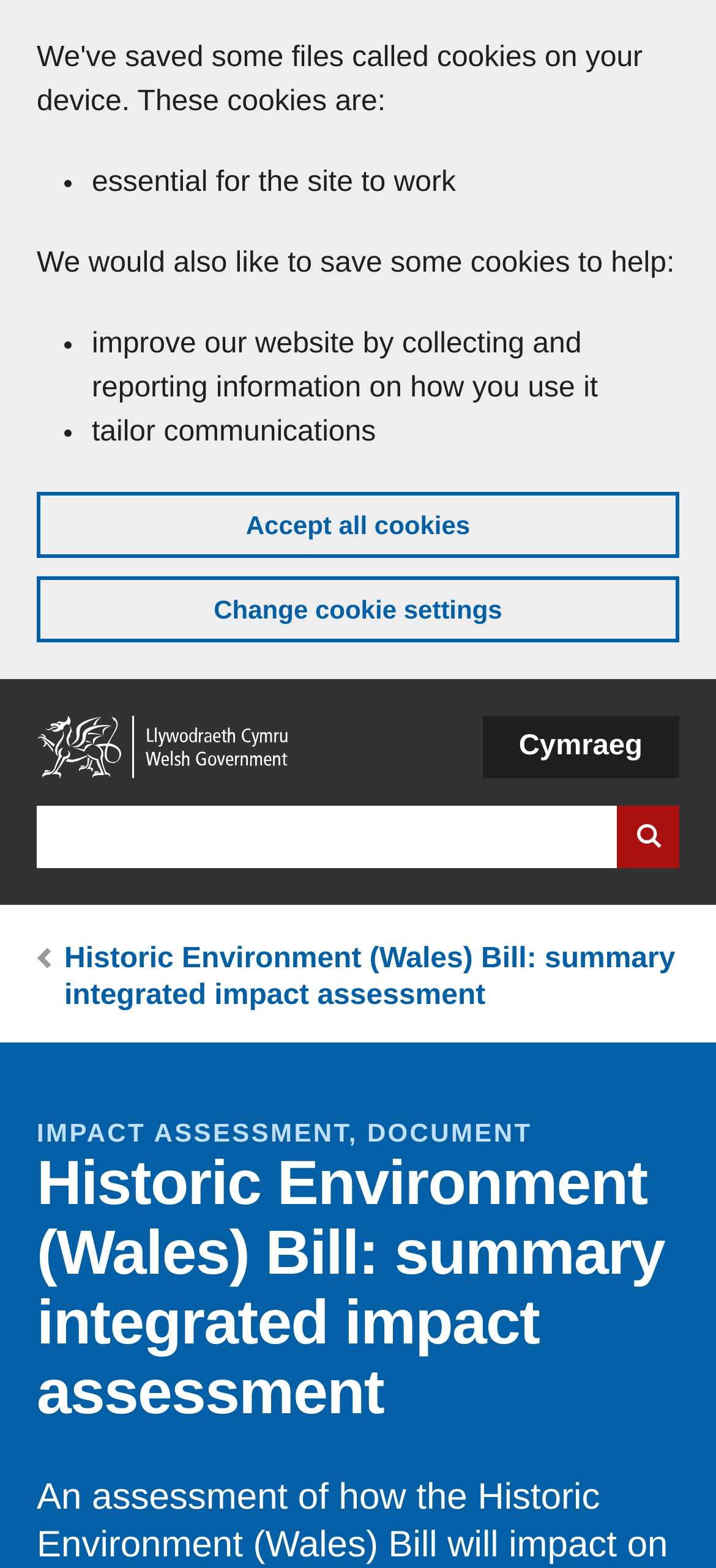Give a concise answer using only one word or phrase for this question:
What is the purpose of the cookies on this website?

essential for the site to work